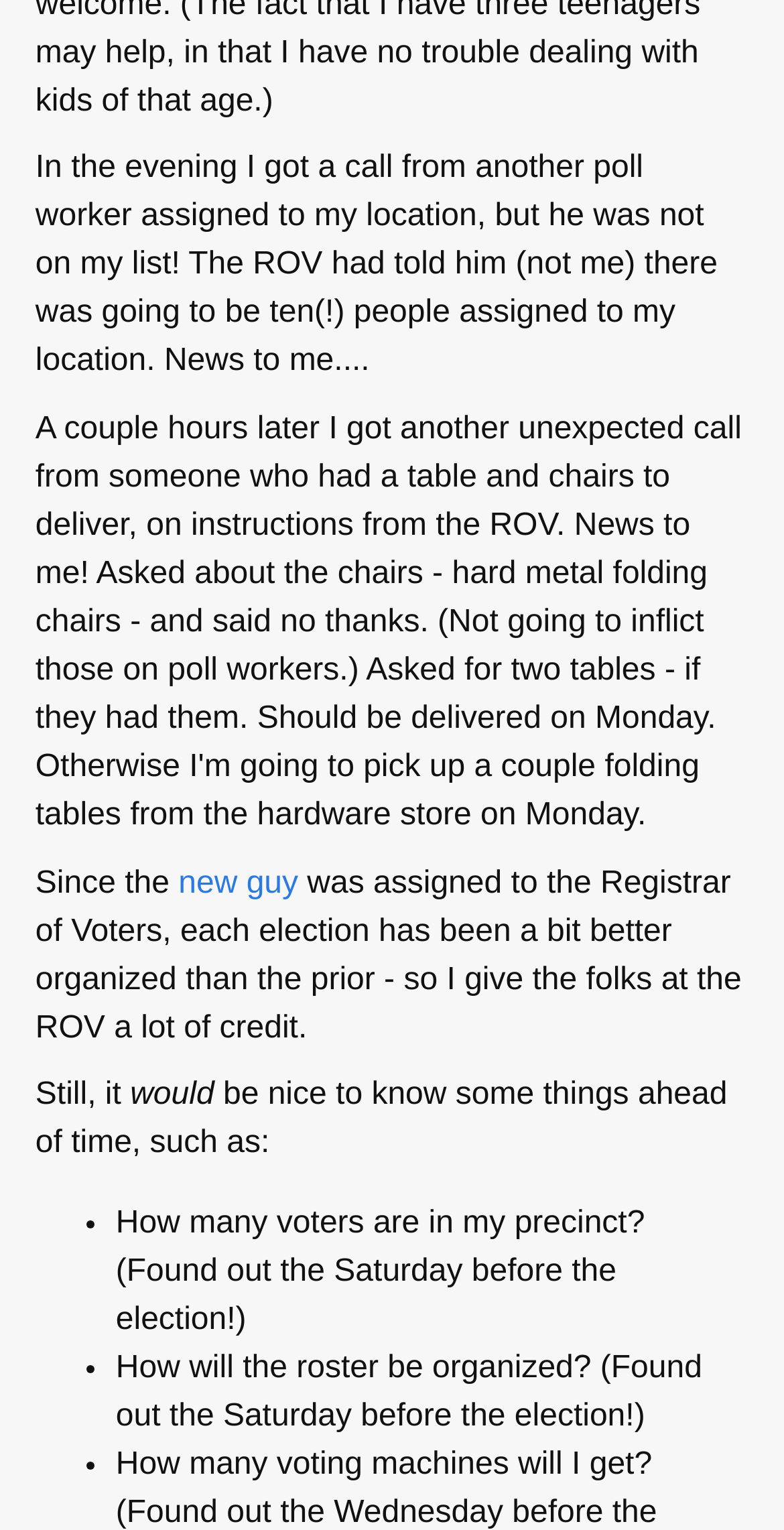What is the author's opinion about the ROV?
Based on the screenshot, give a detailed explanation to answer the question.

The author states that each election has been a bit better organized than the prior, so they give the folks at the ROV a lot of credit.